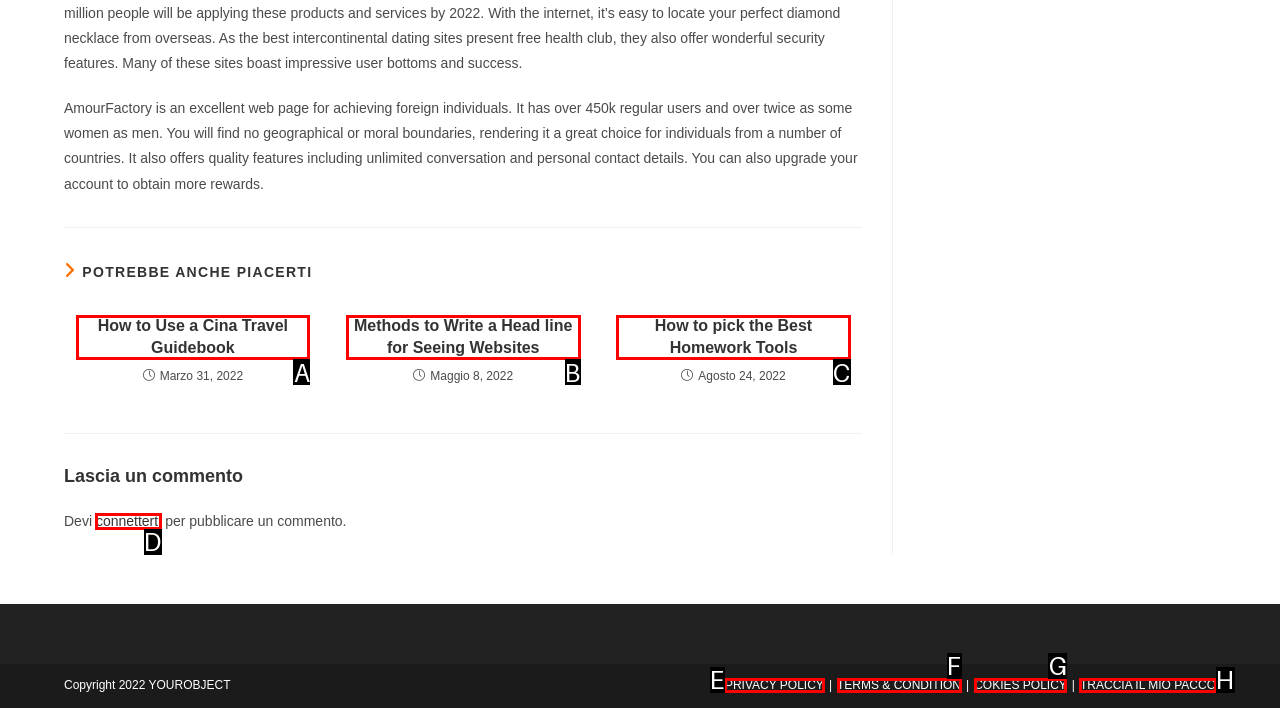Select the letter of the UI element that matches this task: Click on 'PRIVACY POLICY'
Provide the answer as the letter of the correct choice.

E